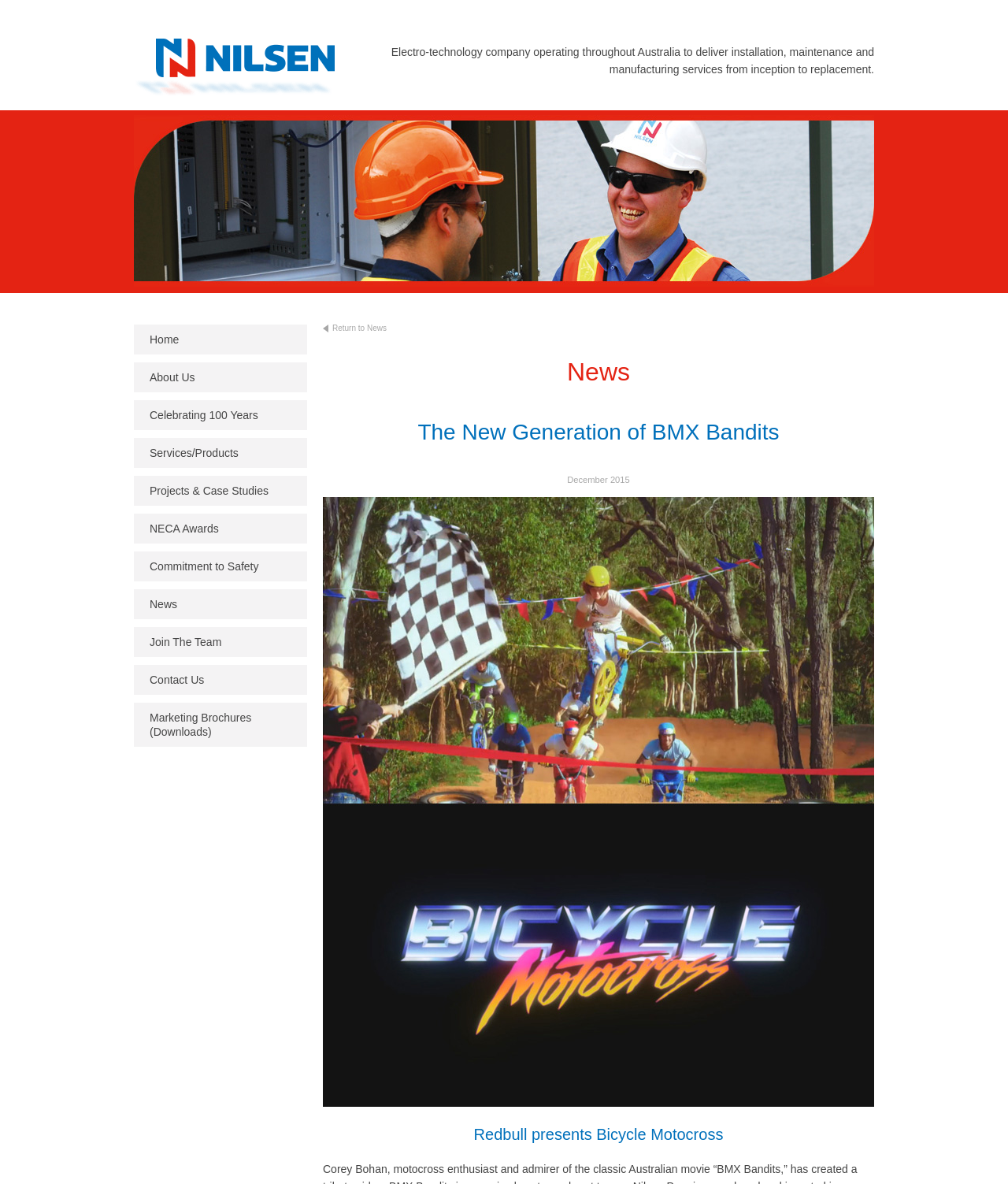Offer an extensive depiction of the webpage and its key elements.

The webpage is about Nilsen Australia, an electro-technology company operating throughout Australia. At the top left corner, there is a Nilsen logo, accompanied by a shadow image of the logo. Below the logo, there is a brief description of the company's services, which include installation, maintenance, and manufacturing from inception to replacement.

To the right of the logo, there is a news banner image. Below the banner, there is a navigation menu with 11 links, including "Home", "About Us", "Celebrating 100 Years", and others. These links are aligned vertically and take up a significant portion of the left side of the page.

On the right side of the page, there is a section dedicated to news articles. The section is headed by a "News" title, followed by a "Return to News" link. Below the title, there are three news articles, each with a heading and an image. The first article is titled "The New Generation of BMX Bandits" and has a corresponding image below it. The second article is dated "December 2015", and the third article is titled "Redbull presents Bicycle Motocross". The images and headings are arranged vertically, taking up most of the right side of the page.